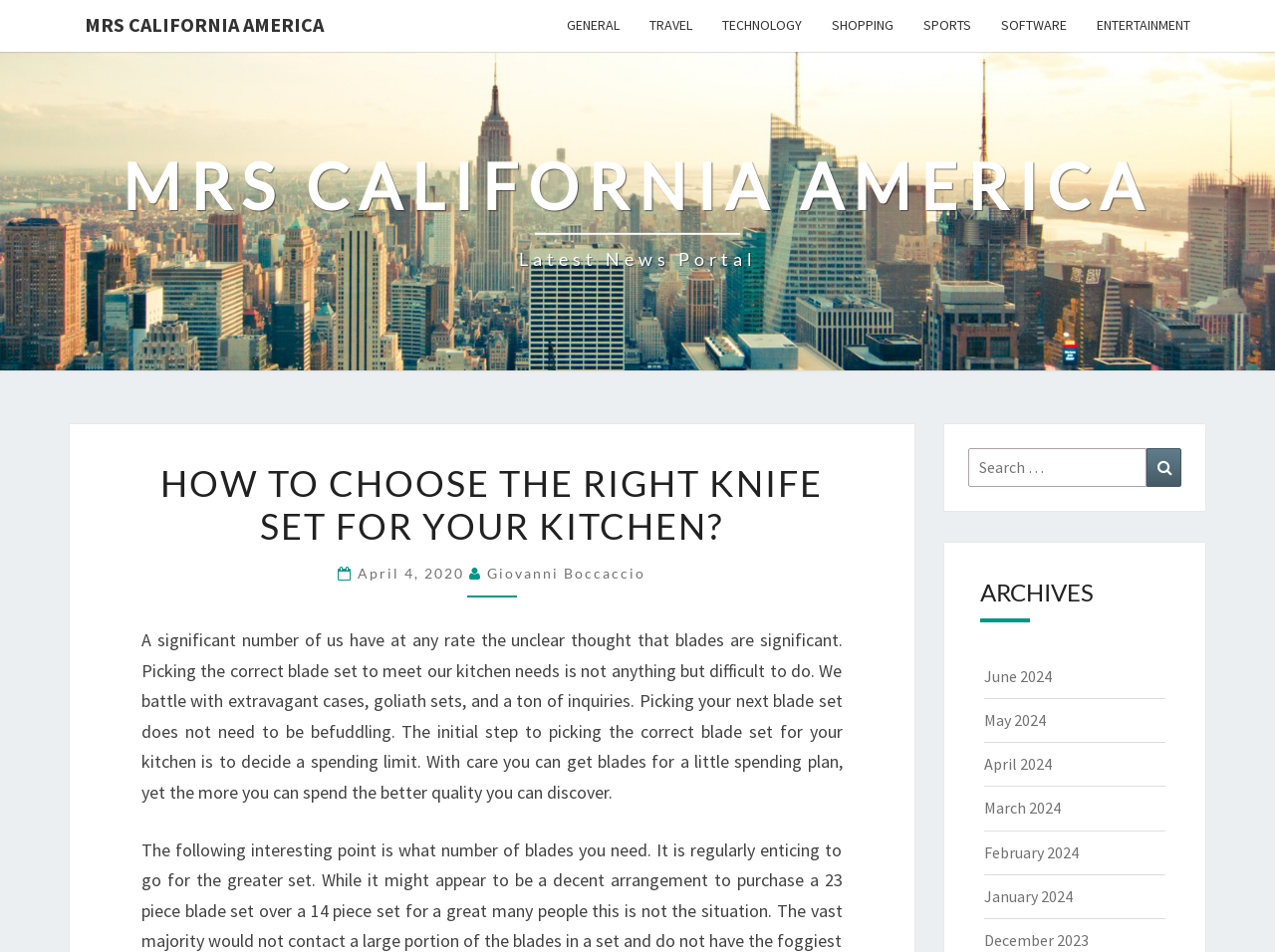What is the purpose of the search box?
Can you offer a detailed and complete answer to this question?

The purpose of the search box can be determined by looking at the element 'Search for:' which is a static text element. This element is associated with a search box, suggesting that the purpose of the search box is to search the website.